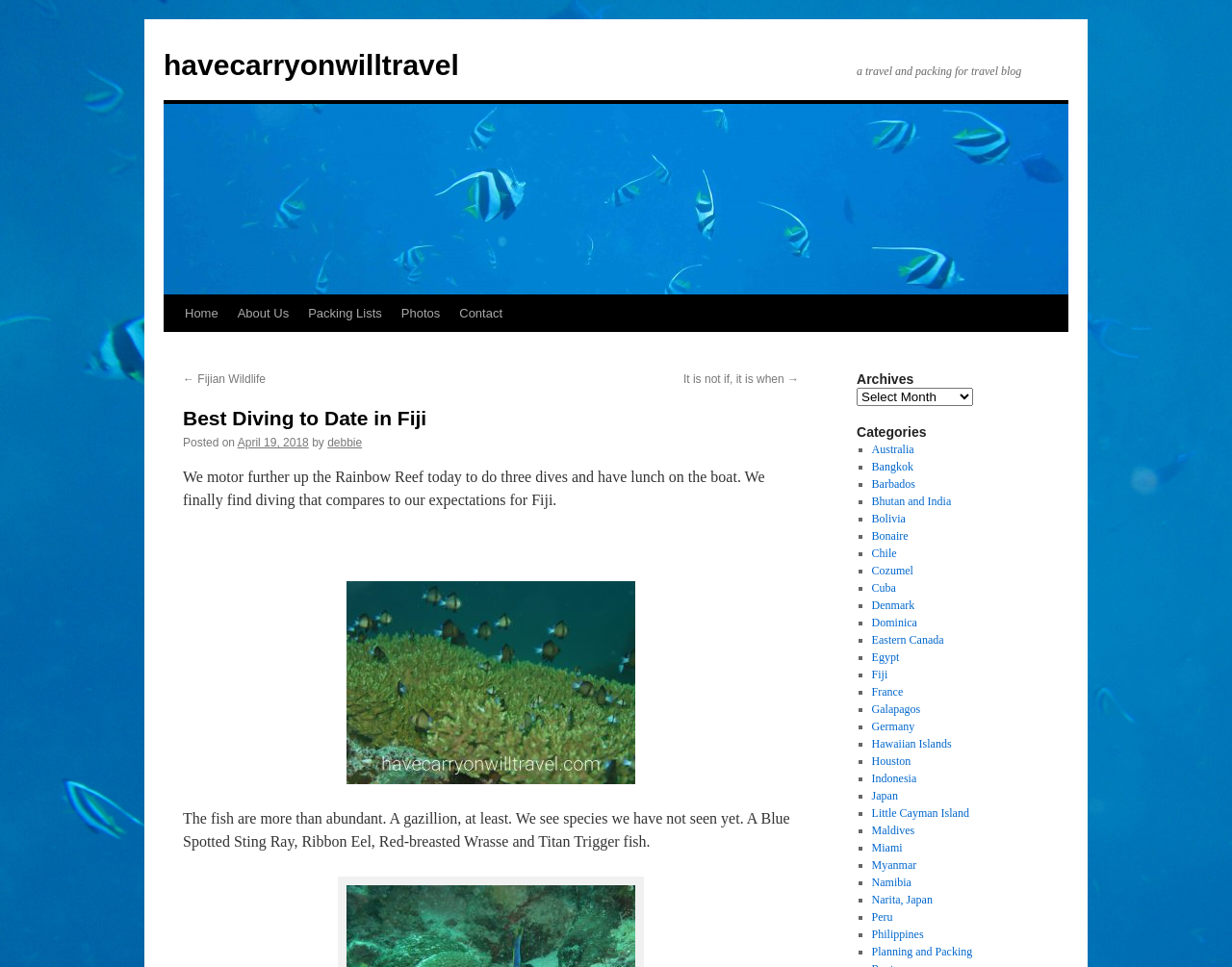How many categories are listed on the webpage?
Please provide a single word or phrase based on the screenshot.

26